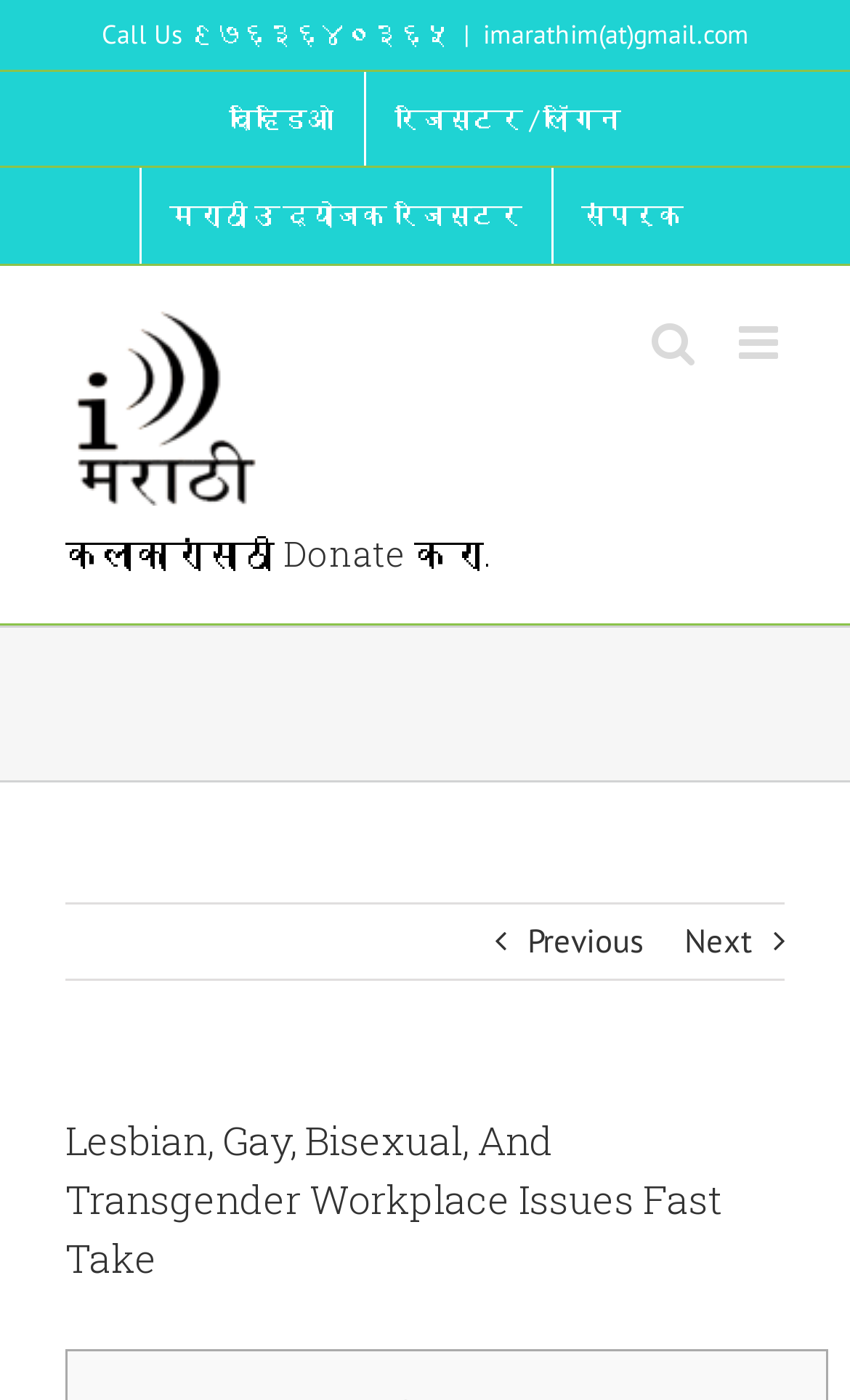Can you pinpoint the bounding box coordinates for the clickable element required for this instruction: "Donate"? The coordinates should be four float numbers between 0 and 1, i.e., [left, top, right, bottom].

[0.333, 0.379, 0.487, 0.412]